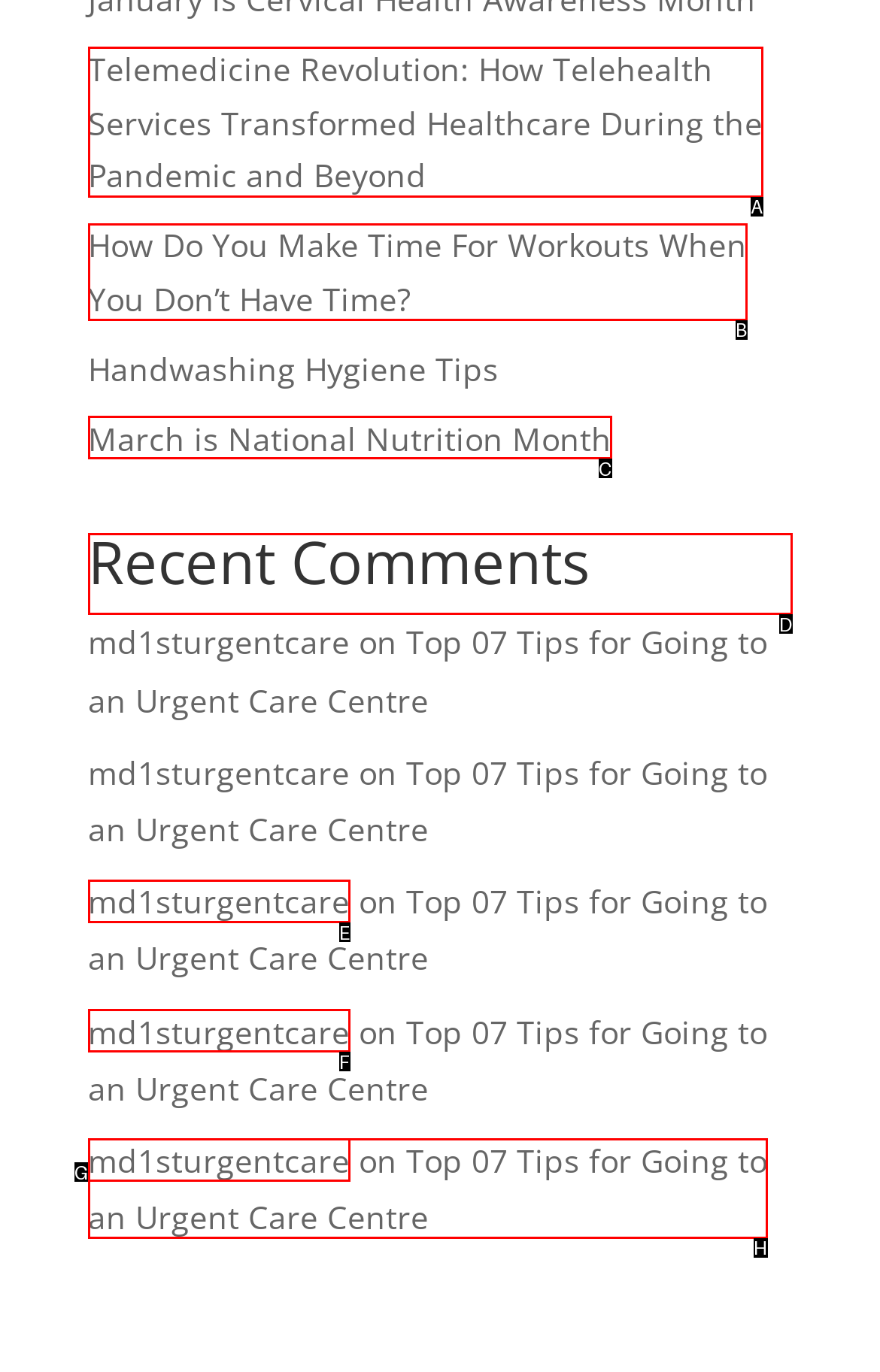Identify the HTML element to click to fulfill this task: View recent comments
Answer with the letter from the given choices.

D